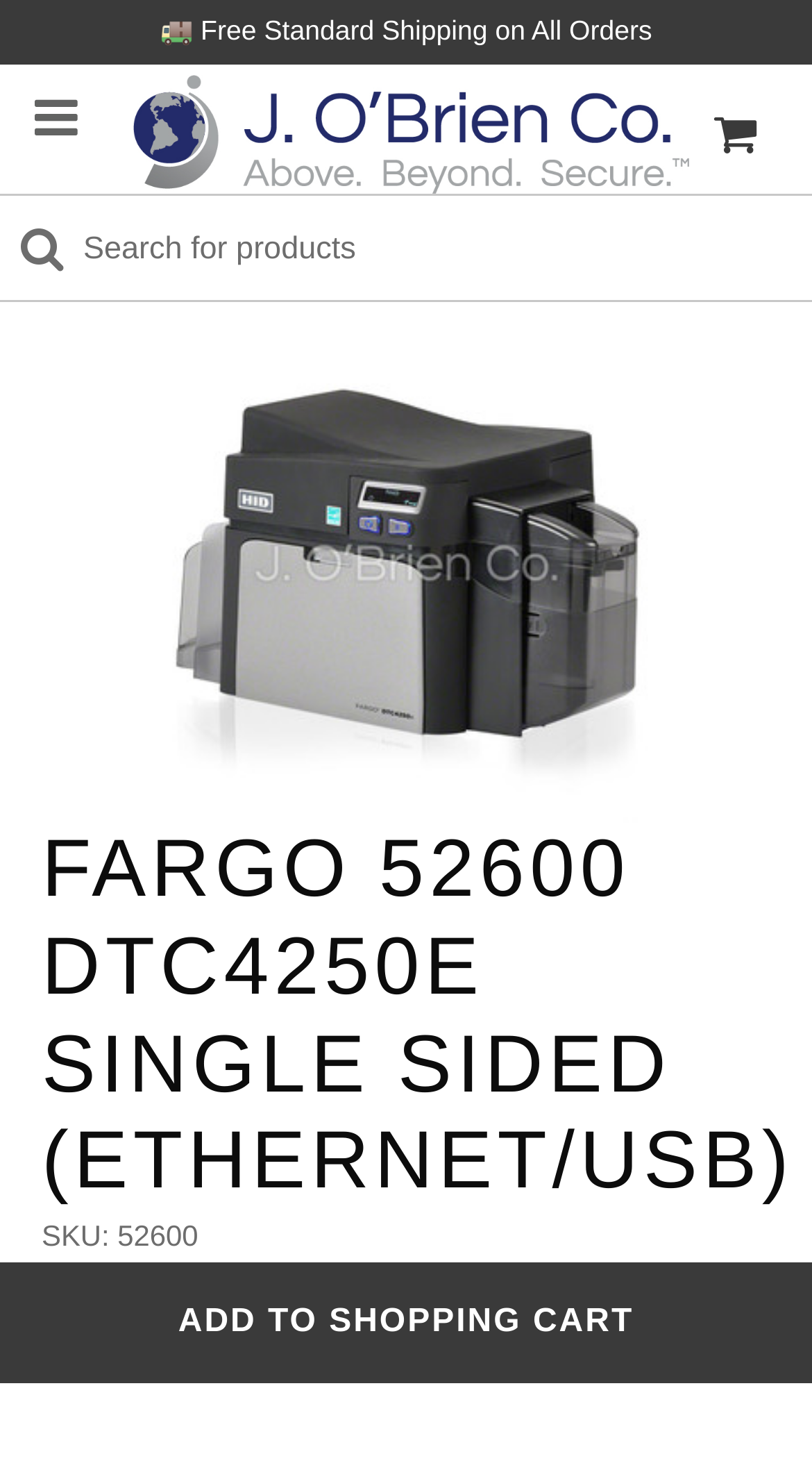Determine the bounding box coordinates for the UI element matching this description: "0".

[0.849, 0.06, 0.962, 0.123]